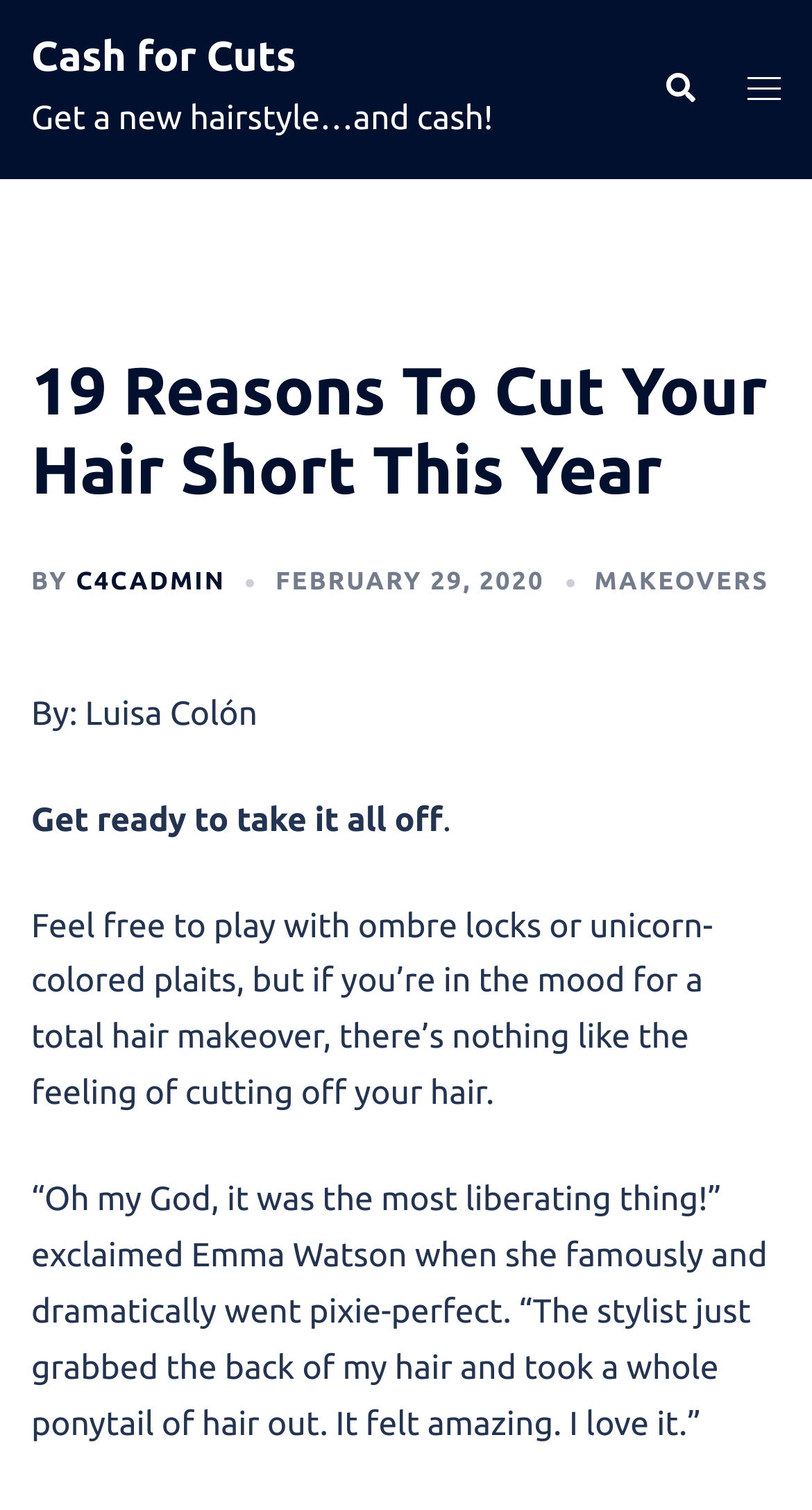Respond with a single word or phrase for the following question: 
What is the author of the article?

Luisa Colón